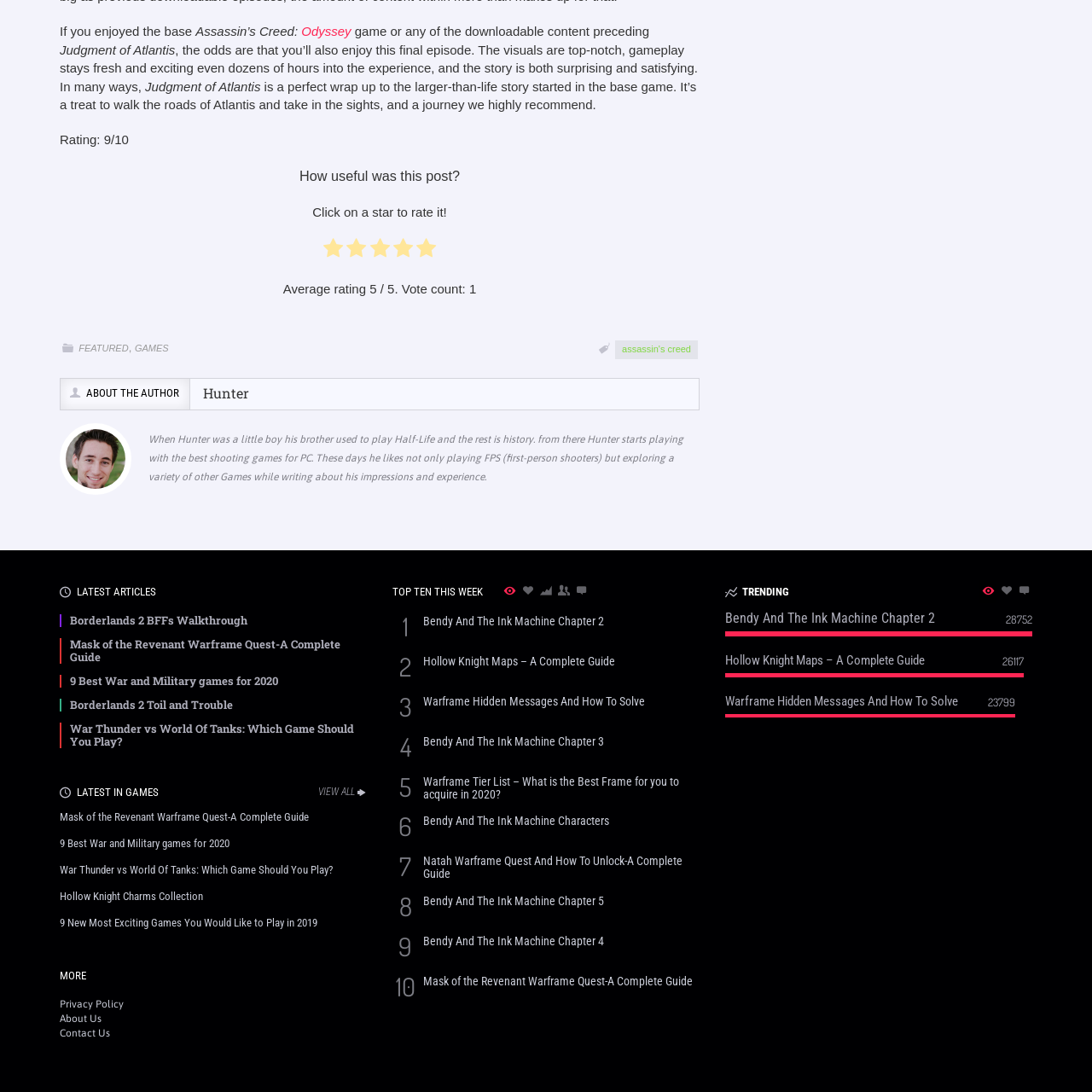Respond to the question below with a single word or phrase: What is the name of the author?

Hunter